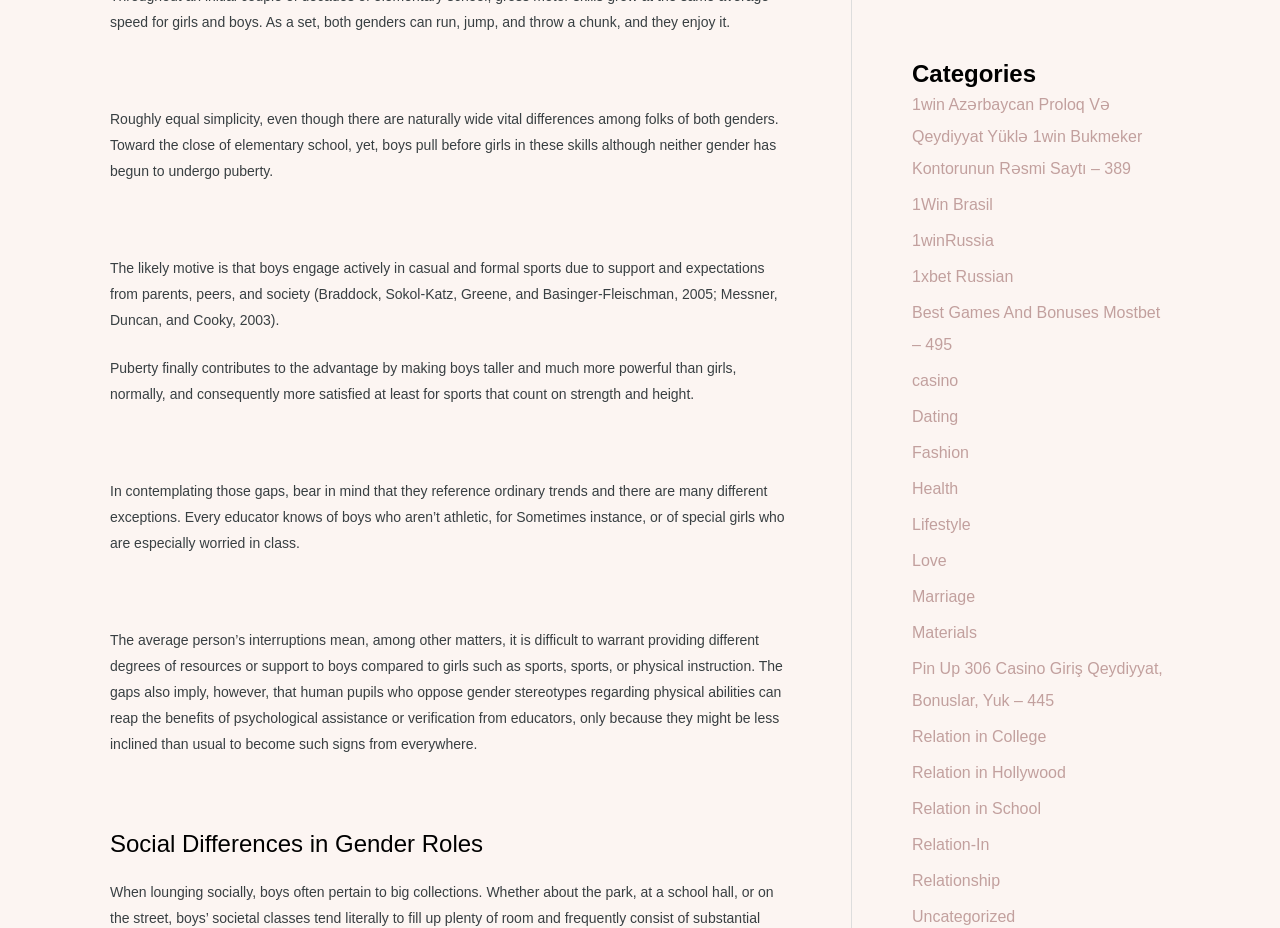Give a one-word or short phrase answer to the question: 
What is the purpose of providing psychological assistance to students who oppose gender stereotypes?

To reap benefits